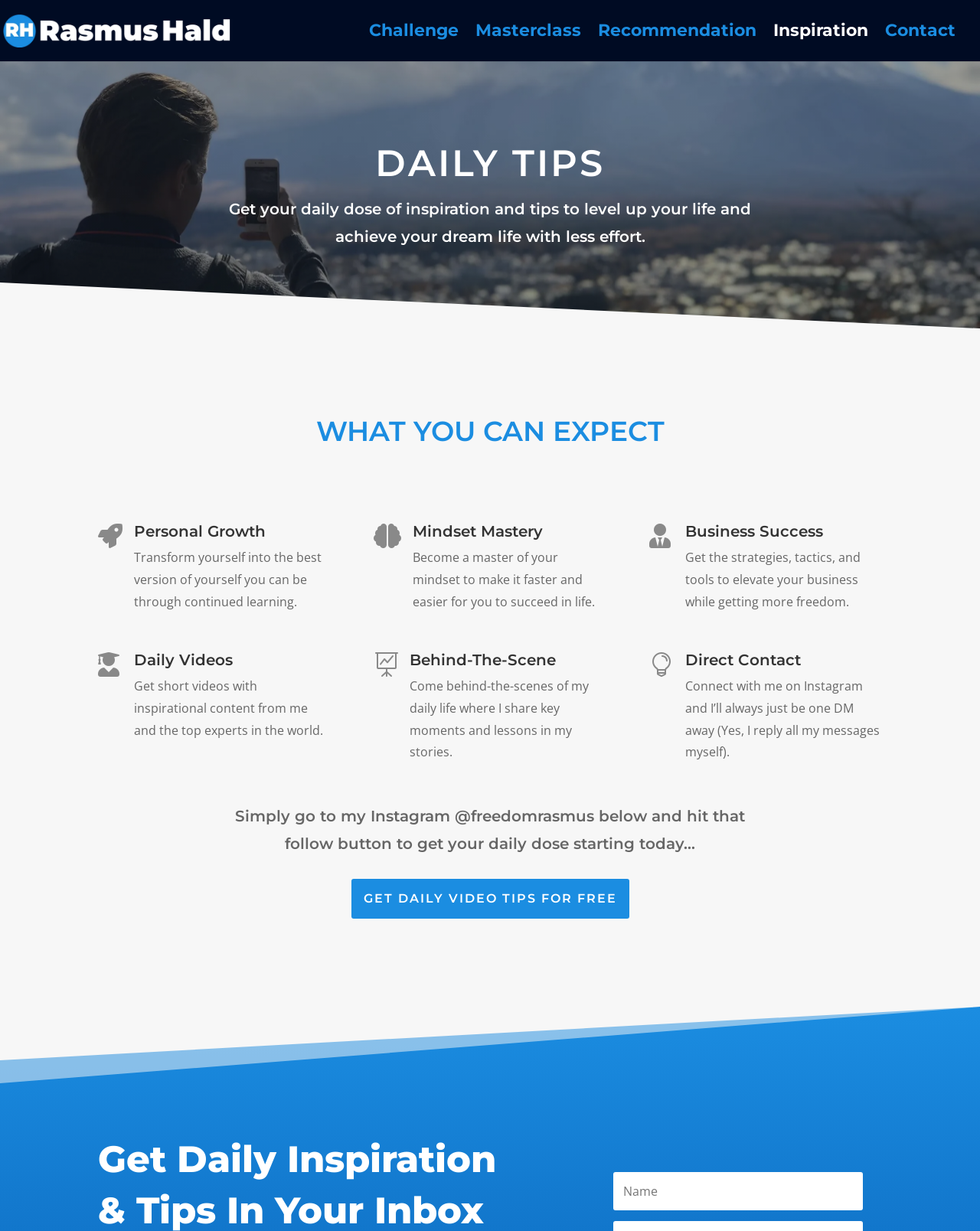Please identify the bounding box coordinates of the clickable element to fulfill the following instruction: "Search for a limousine service". The coordinates should be four float numbers between 0 and 1, i.e., [left, top, right, bottom].

None